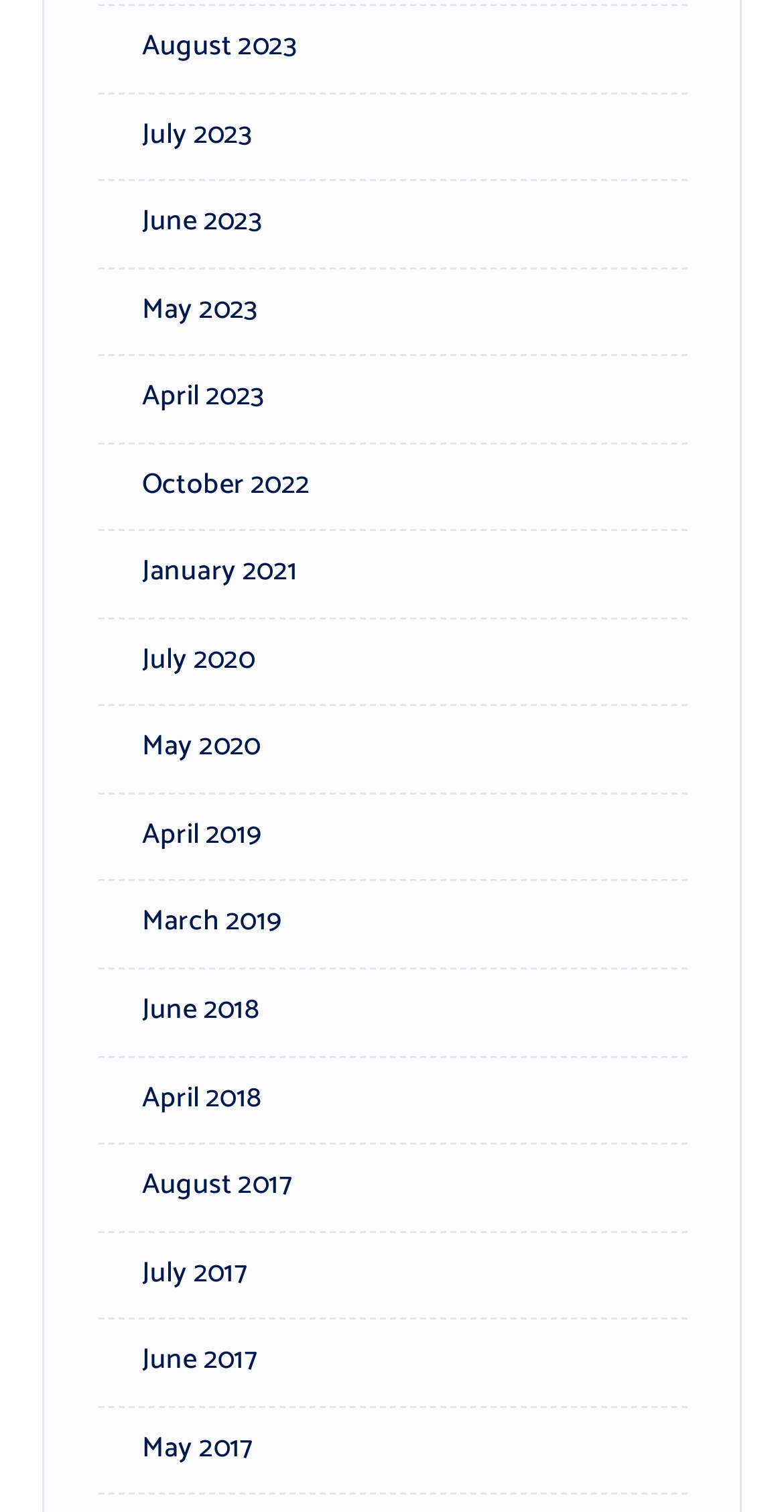Are the links arranged in chronological order? Refer to the image and provide a one-word or short phrase answer.

Yes